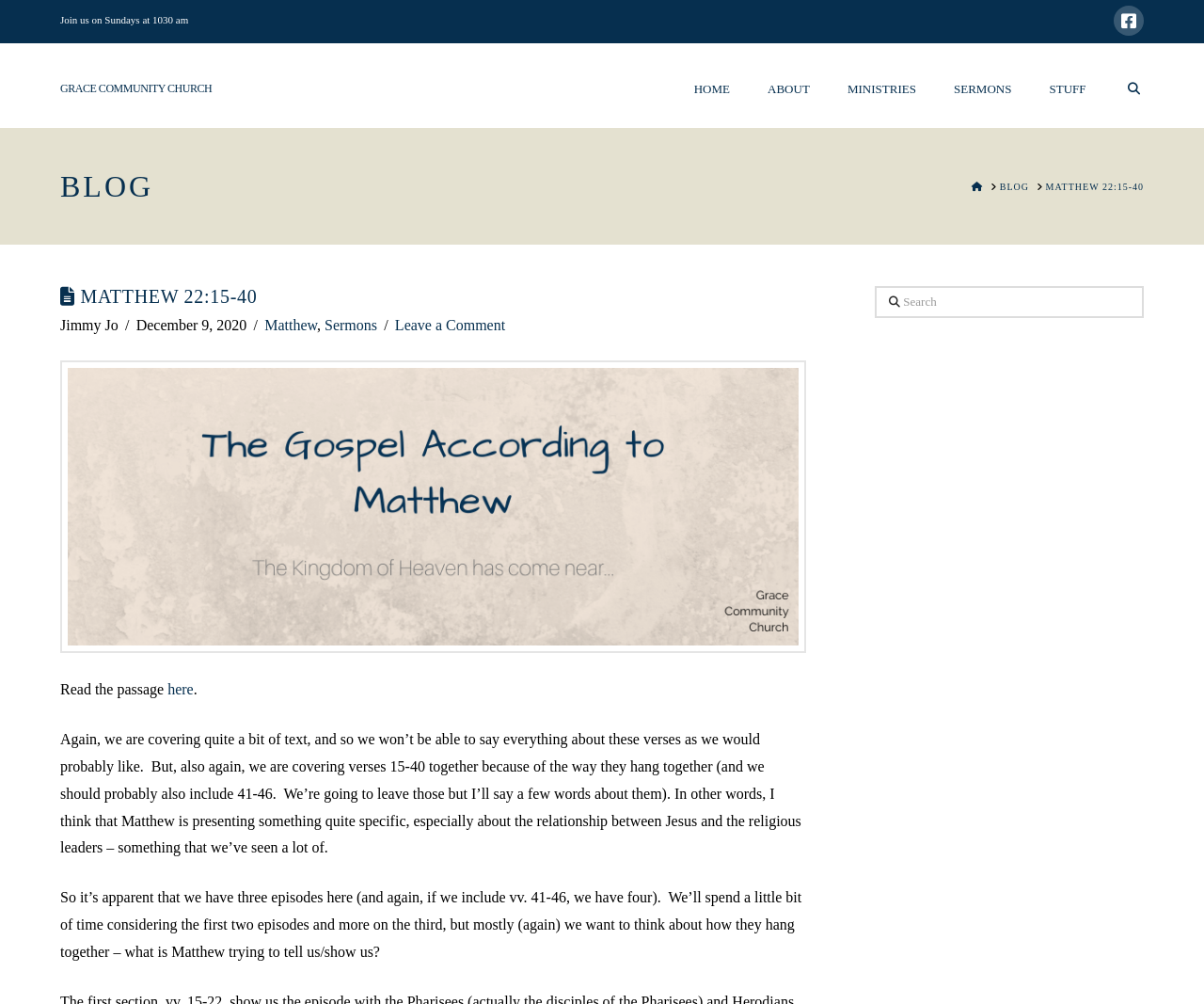Determine the bounding box coordinates of the element that should be clicked to execute the following command: "Click the 'PUBLIER LE COMMENTAIRE' button".

None